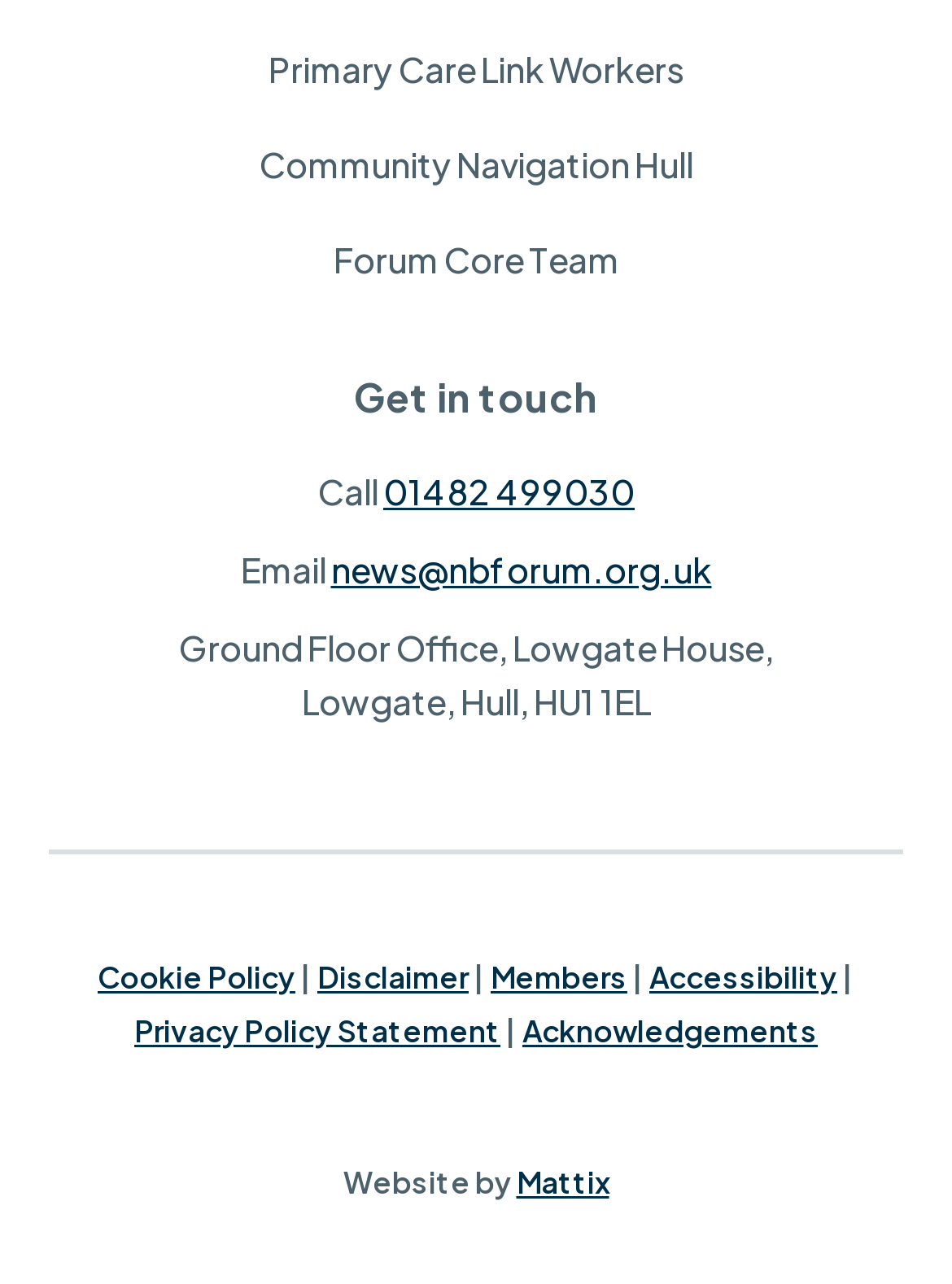How many links are there under the 'Get in touch' heading?
We need a detailed and meticulous answer to the question.

There are three links under the 'Get in touch' heading: 'Call', 'Email', and the phone number and email address links.